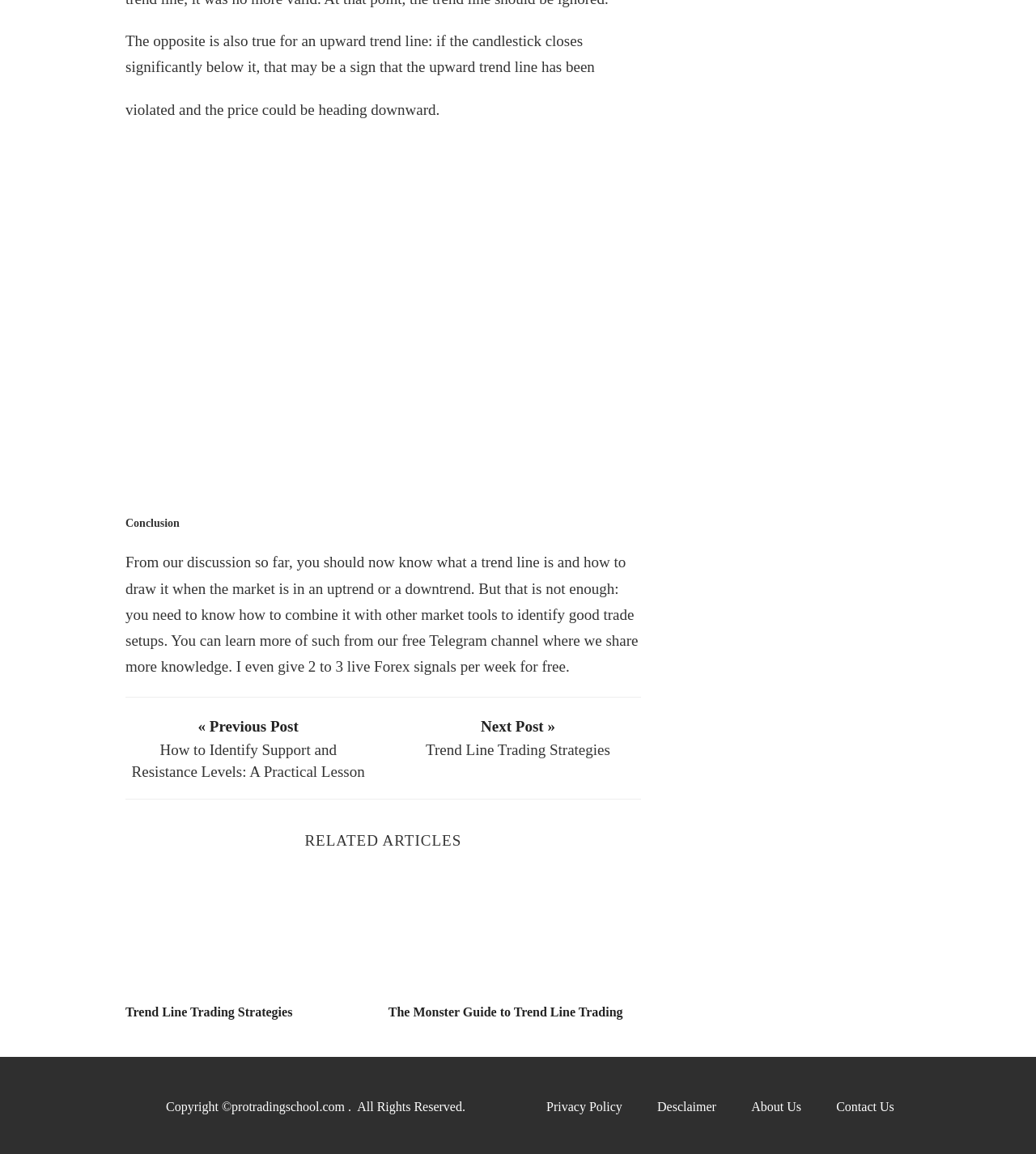Could you highlight the region that needs to be clicked to execute the instruction: "Click on the Finance link"?

None